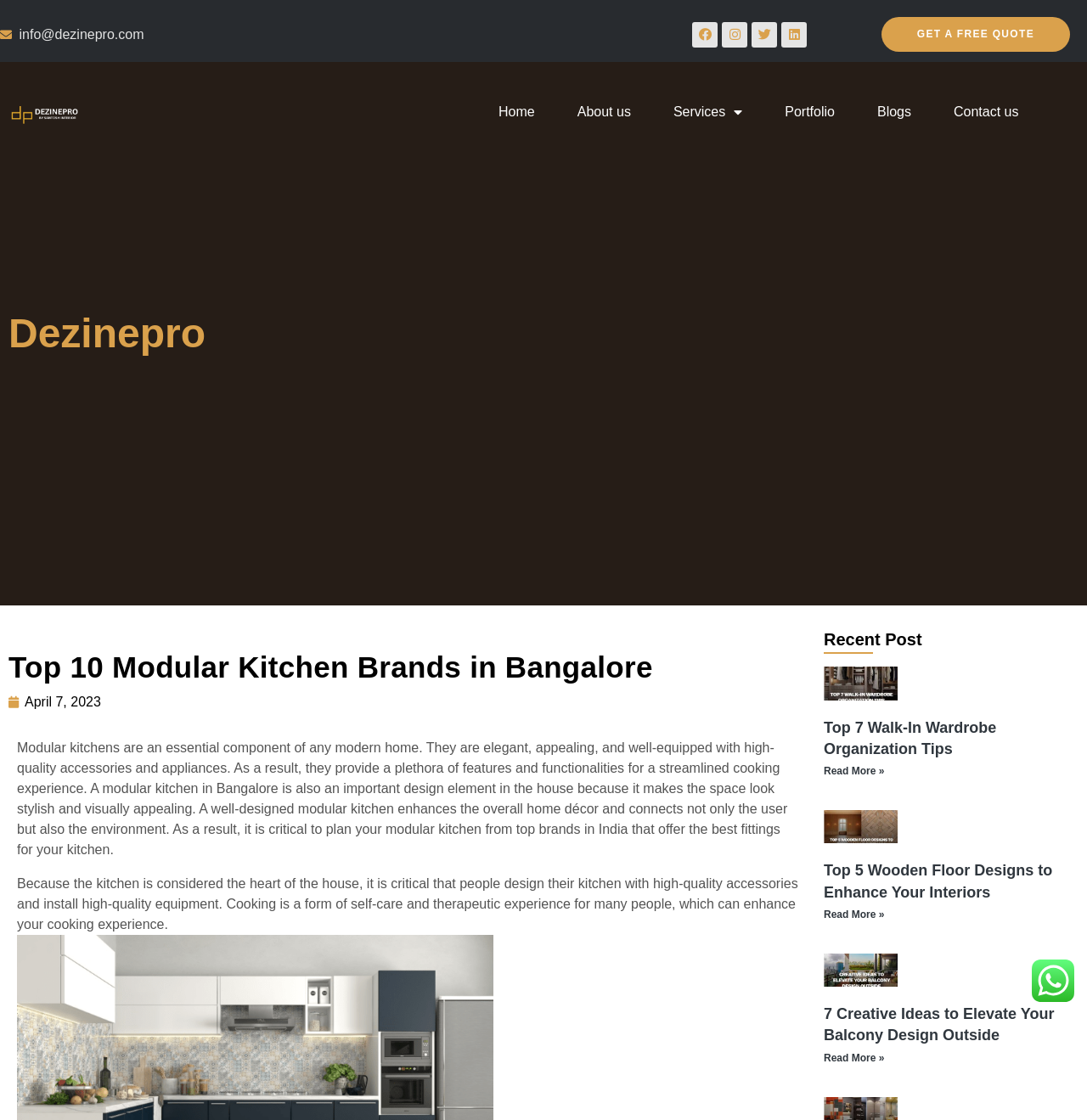Could you locate the bounding box coordinates for the section that should be clicked to accomplish this task: "Contact us through email".

[0.0, 0.022, 0.5, 0.04]